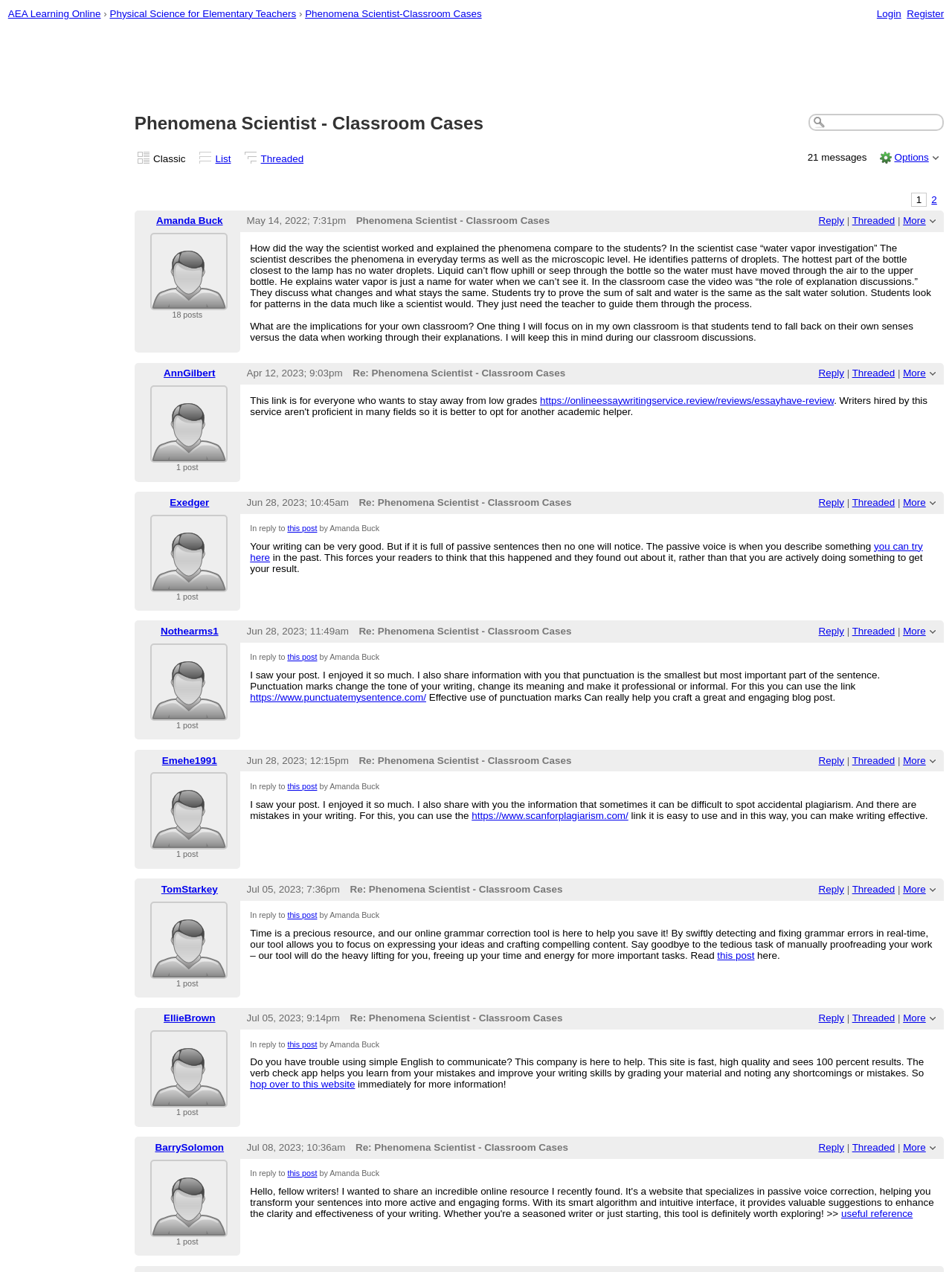Use a single word or phrase to respond to the question:
How many posts does HenryVang have?

7 posts